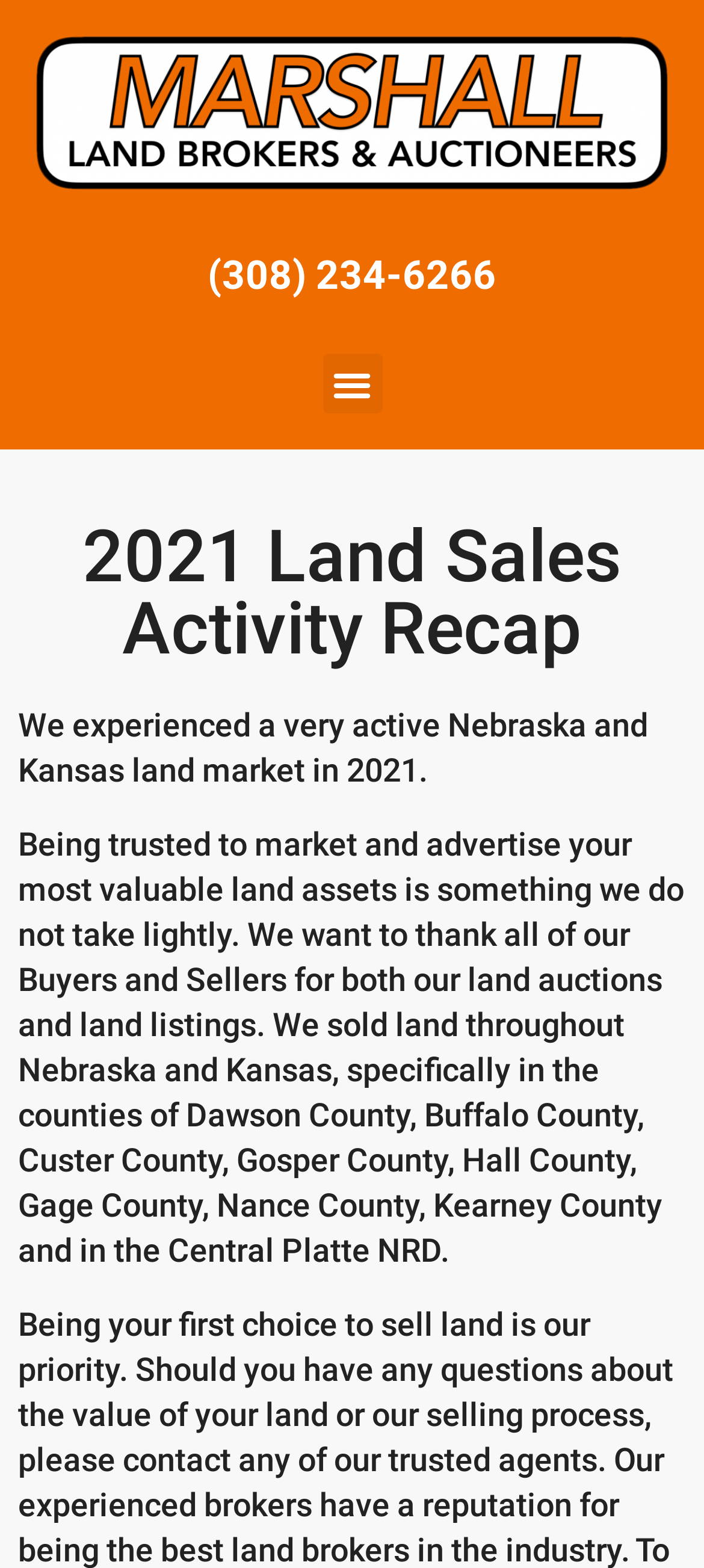Respond to the question below with a single word or phrase:
What is the phone number of Marshall Land Brokers?

(308) 234-6266